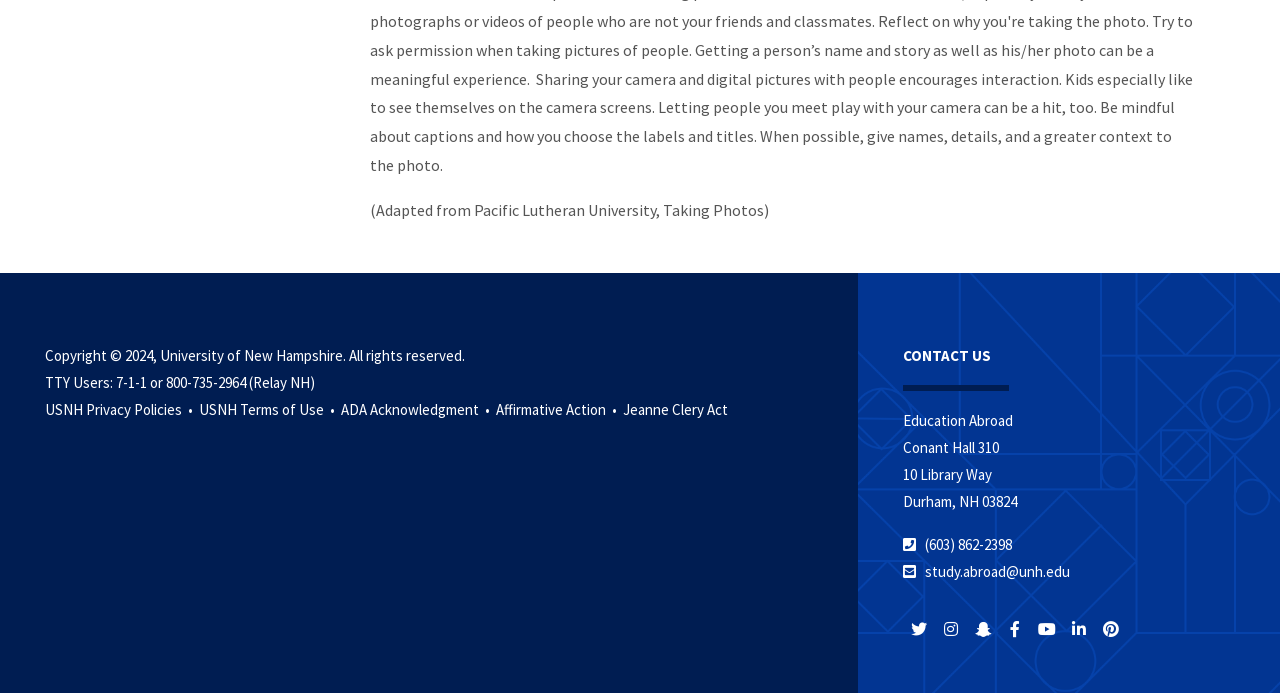Locate the bounding box of the UI element based on this description: "study.abroad@unh.edu". Provide four float numbers between 0 and 1 as [left, top, right, bottom].

[0.723, 0.81, 0.836, 0.838]